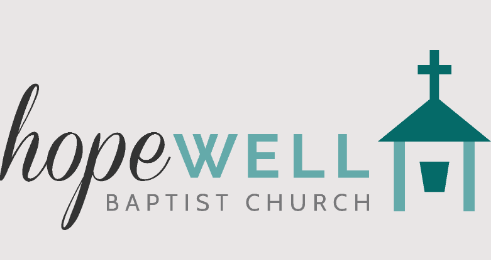What font style is the word 'hope' in?
Please provide a comprehensive answer to the question based on the webpage screenshot.

The question asks about the font style of the word 'hope' in the logo of Hopewell Baptist Church. According to the caption, the word 'hope' is rendered in elegant black script, symbolizing warmth and welcome.